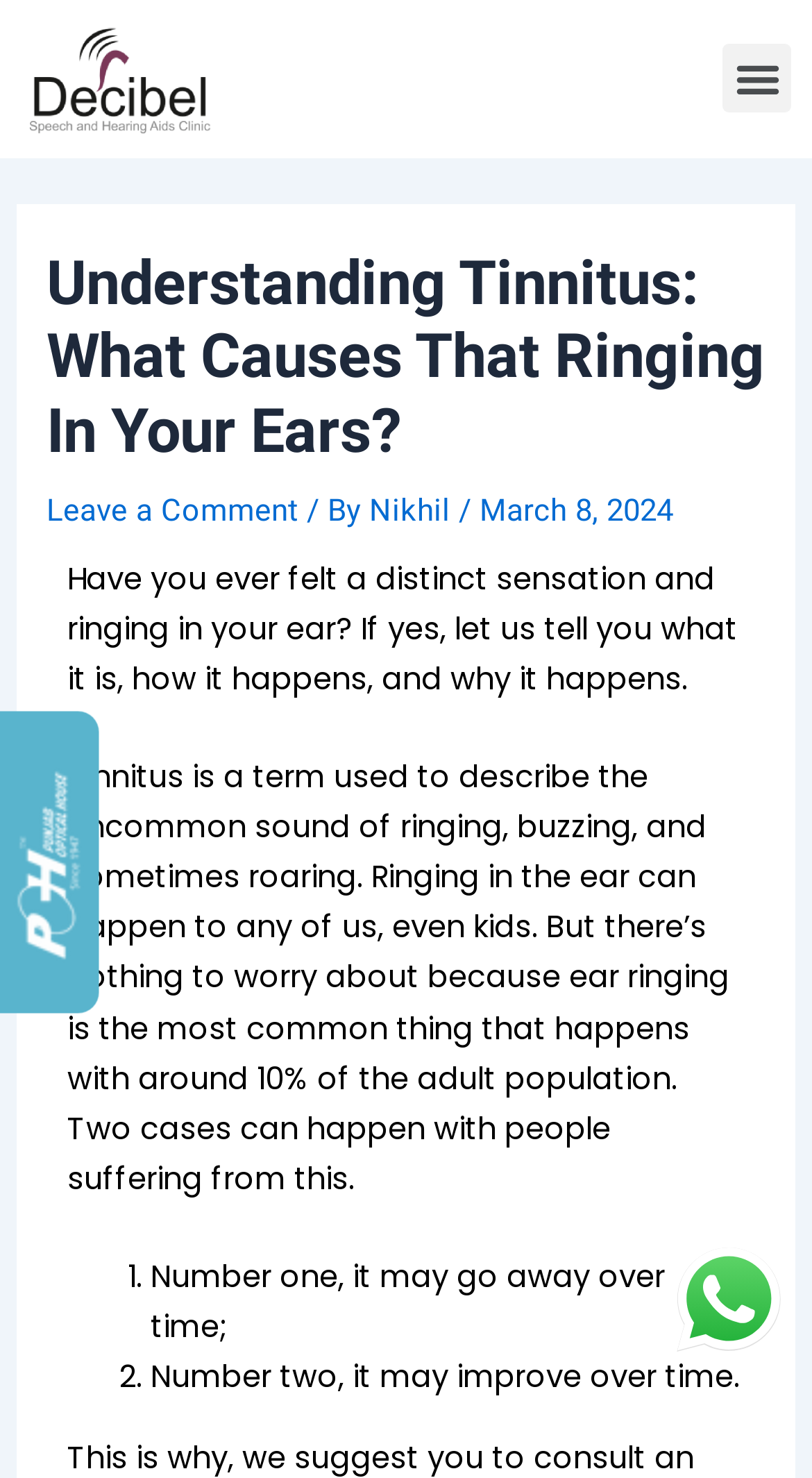Provide a thorough and detailed response to the question by examining the image: 
What are the two possible cases for people suffering from tinnitus?

The webpage mentions that two cases can happen with people suffering from tinnitus: Number one, it may go away over time, and Number two, it may improve over time.